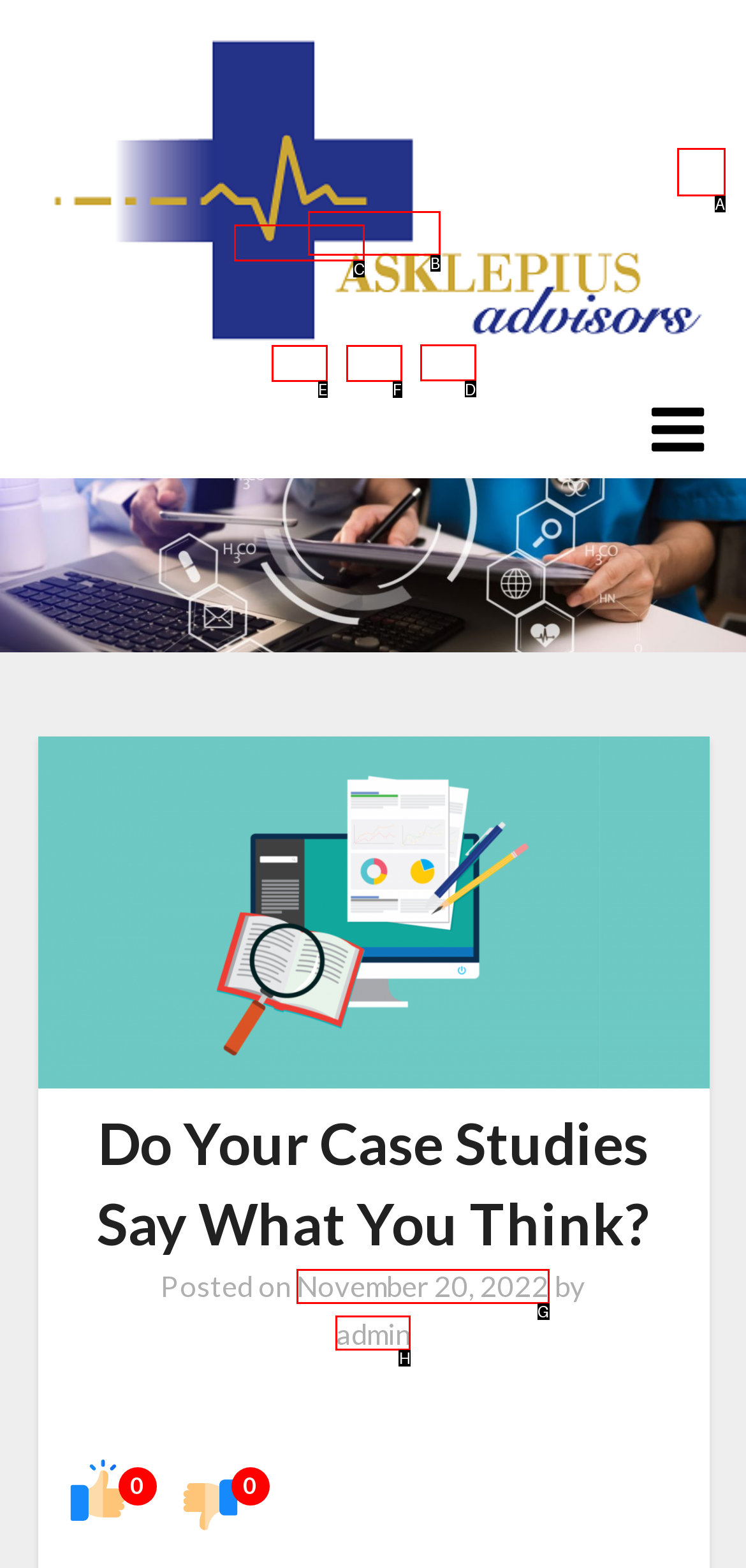Point out the letter of the HTML element you should click on to execute the task: Click on the 'RSS' link
Reply with the letter from the given options.

D